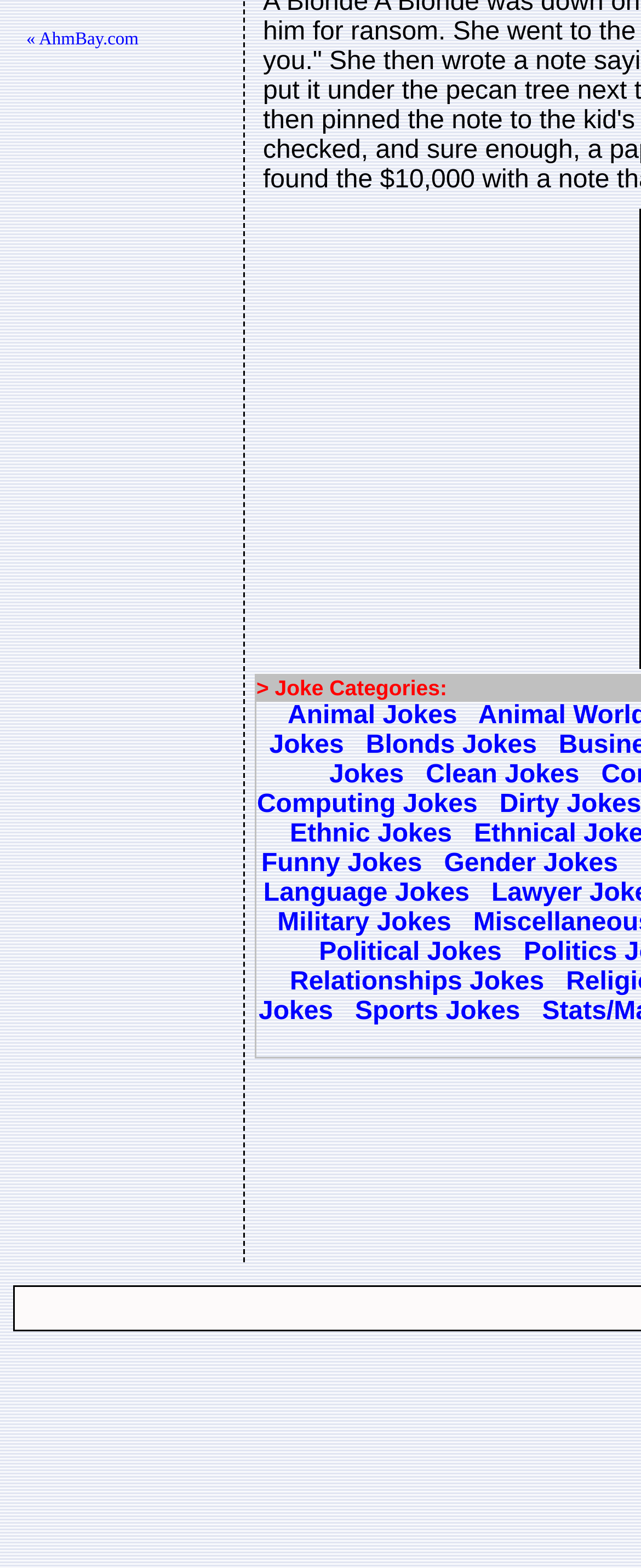Identify the bounding box of the HTML element described as: "Political Jokes".

[0.498, 0.599, 0.783, 0.616]